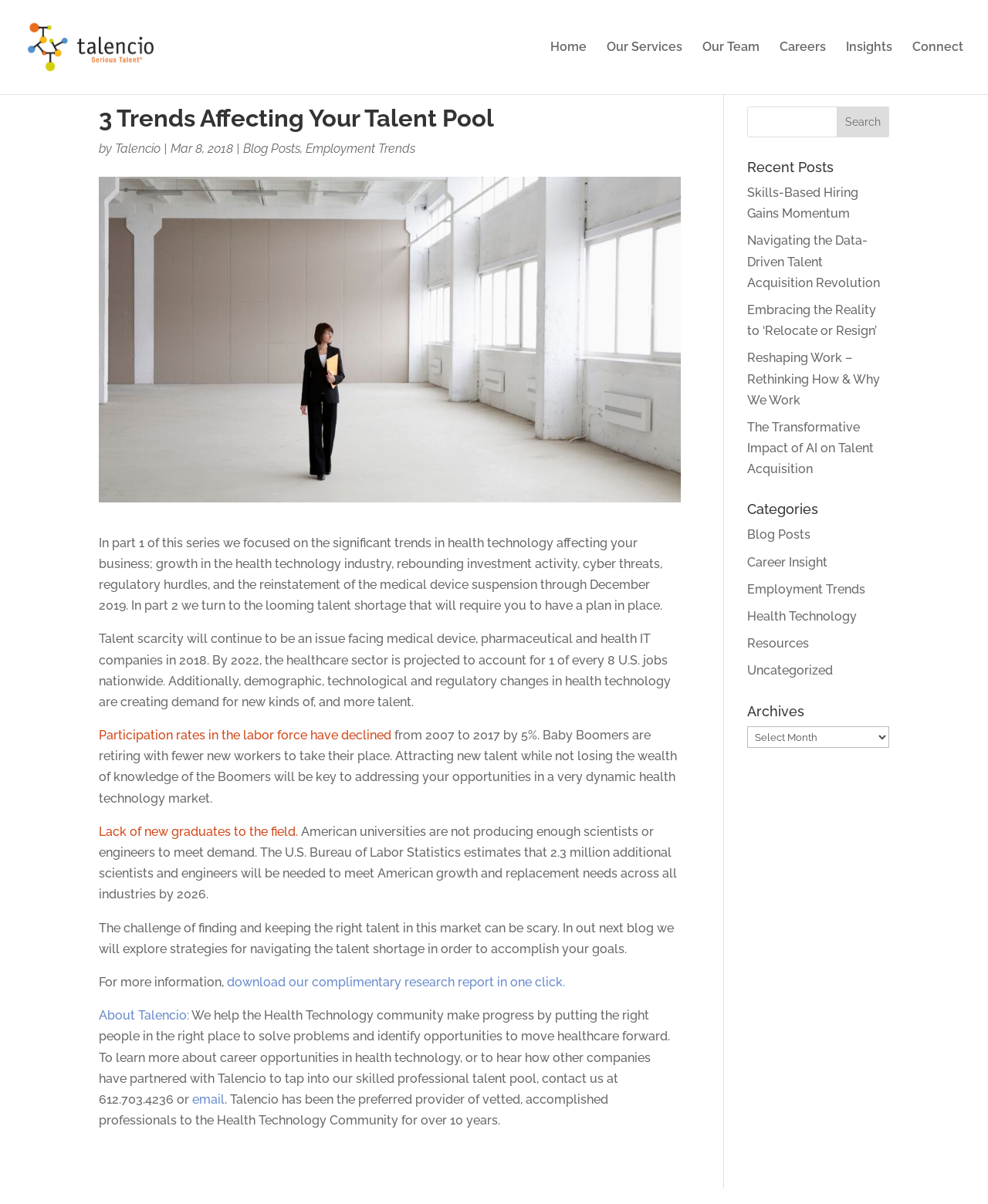Provide the bounding box coordinates of the HTML element this sentence describes: "OUR WORK".

None